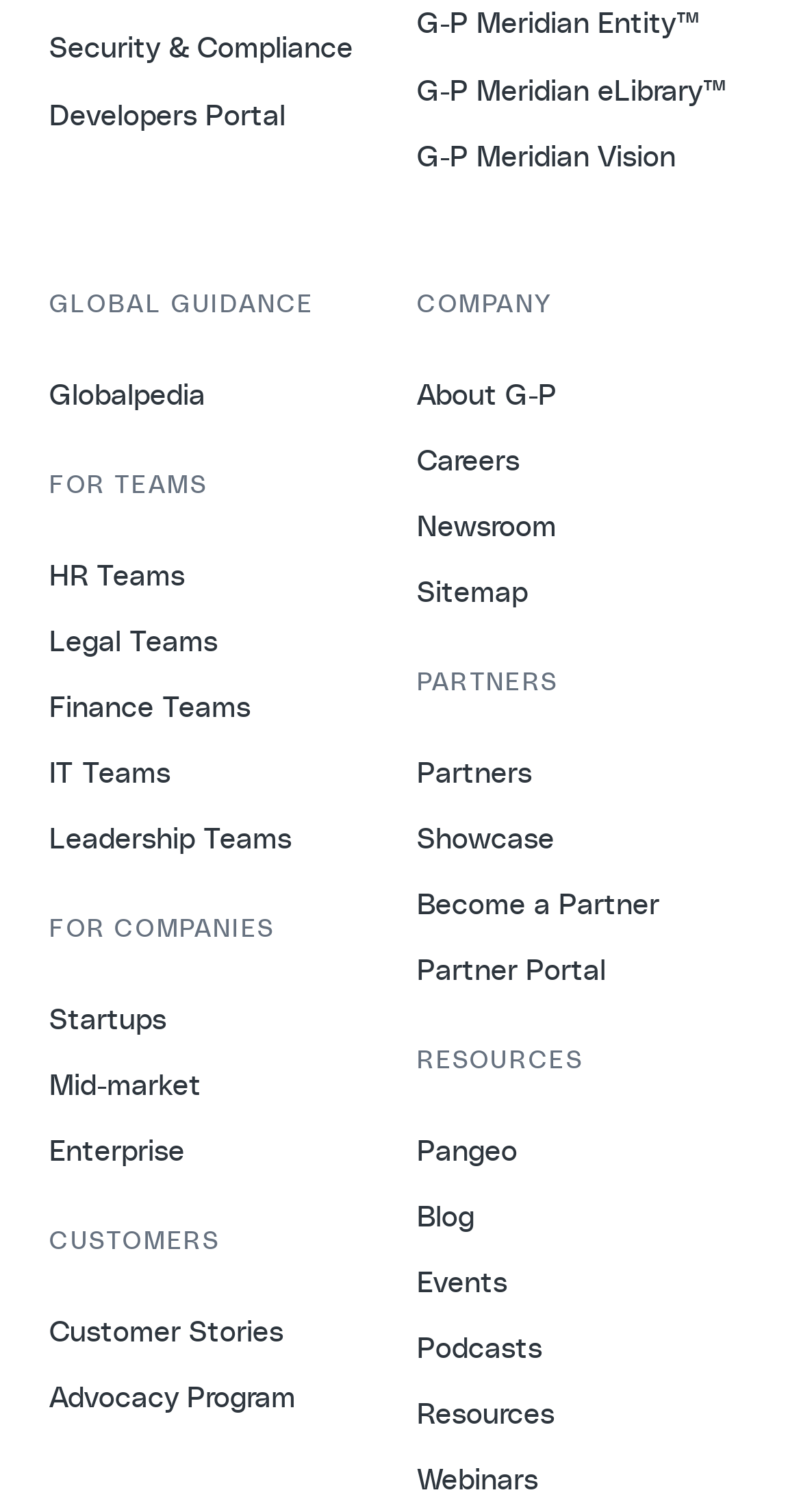How many links are under the 'COMPANY' section?
Using the visual information, answer the question in a single word or phrase.

5